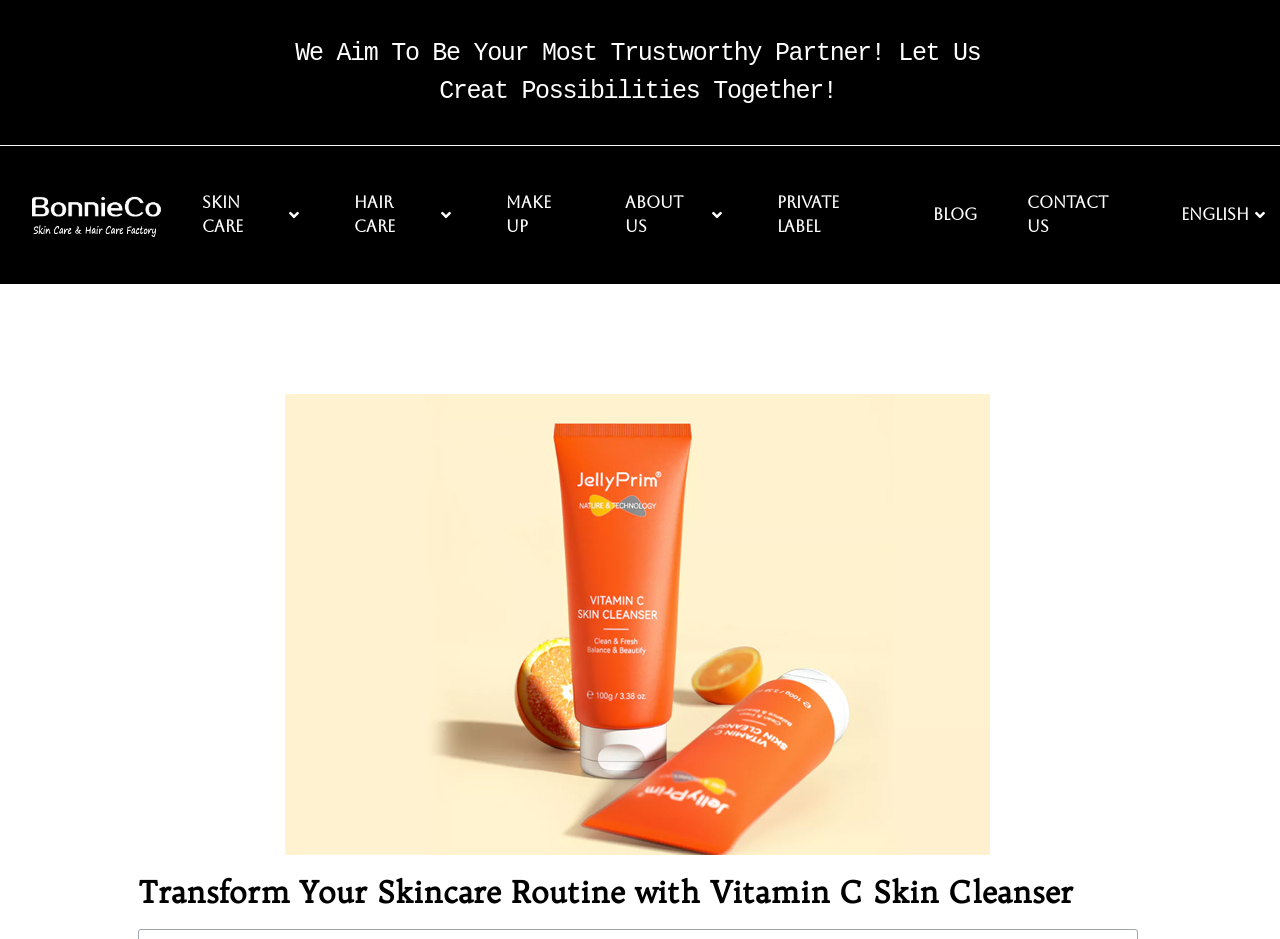Convey a detailed summary of the webpage, mentioning all key elements.

The webpage appears to be a skincare and hair care products website. At the top, there is a prominent static text that reads "We Aim To Be Your Most Trustworthy Partner! Let Us Creat Possibilities Together!" which takes up a significant portion of the top section. 

Below this text, there is a row of 8 links, aligned horizontally, which include "Skin Care", "Hair Care", "Make Up", "About Us", "Private Label", "Blog", "Contact Us", and "English". These links are evenly spaced and occupy the entire width of the page.

Further down, there is a prominent heading that reads "Transform Your Skincare Routine with Vitamin C Skin Cleanser", which is centered and takes up most of the width of the page. This heading seems to be the main title of the webpage.

The meta description mentions skincare as an essential part of daily routine, which aligns with the content of the webpage. Overall, the webpage appears to be focused on promoting skincare and hair care products, with a strong emphasis on vitamin C skin cleanser.